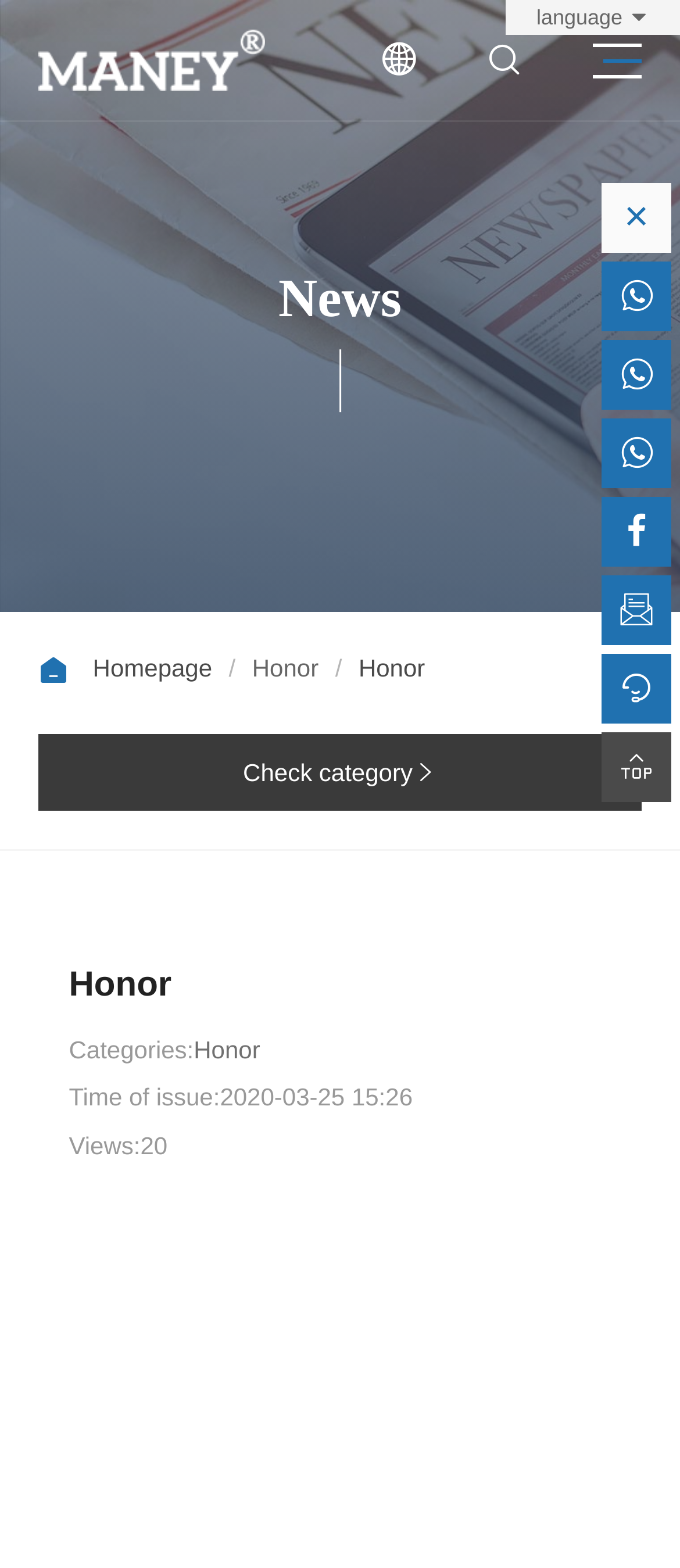What is the language selection icon?
Using the visual information from the image, give a one-word or short-phrase answer.

ue6c9